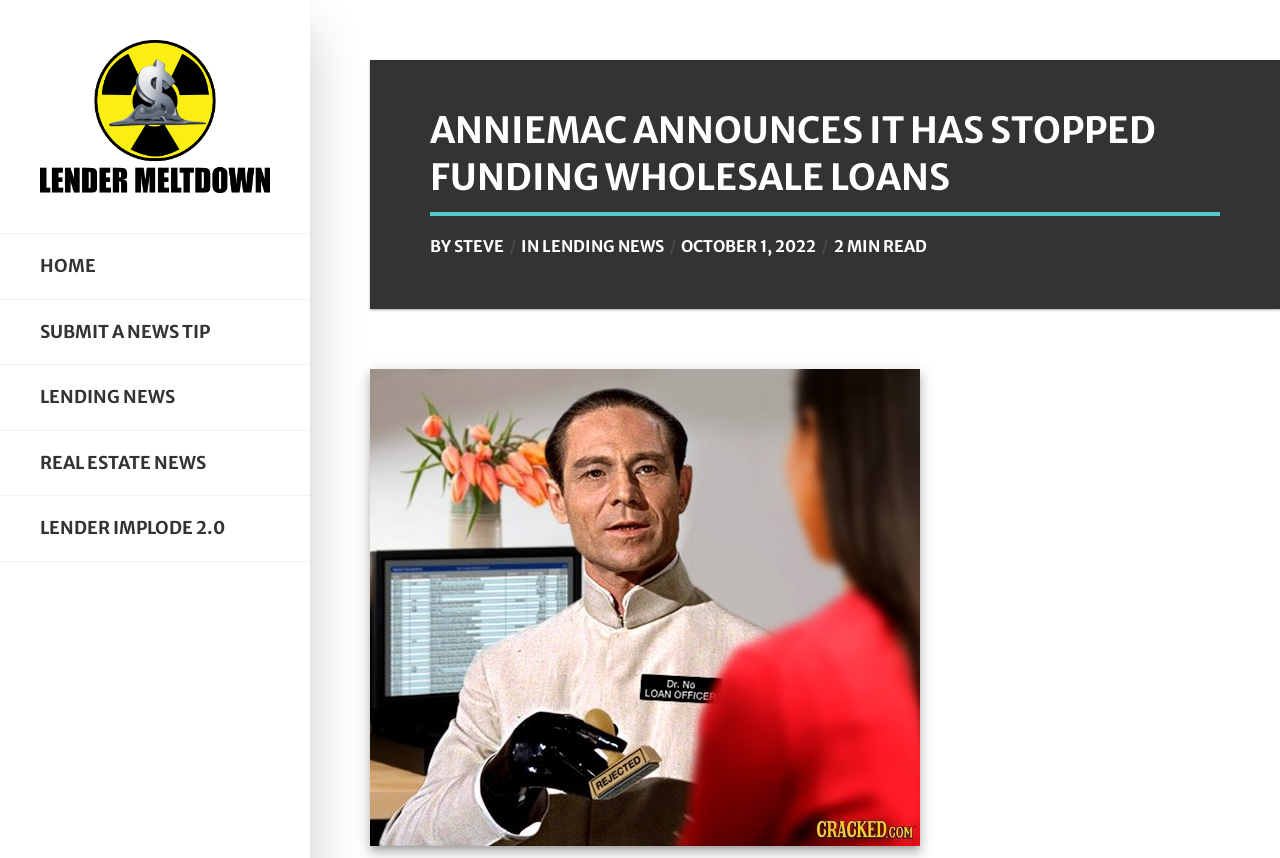Determine the bounding box coordinates of the target area to click to execute the following instruction: "submit a news tip."

[0.031, 0.372, 0.211, 0.401]